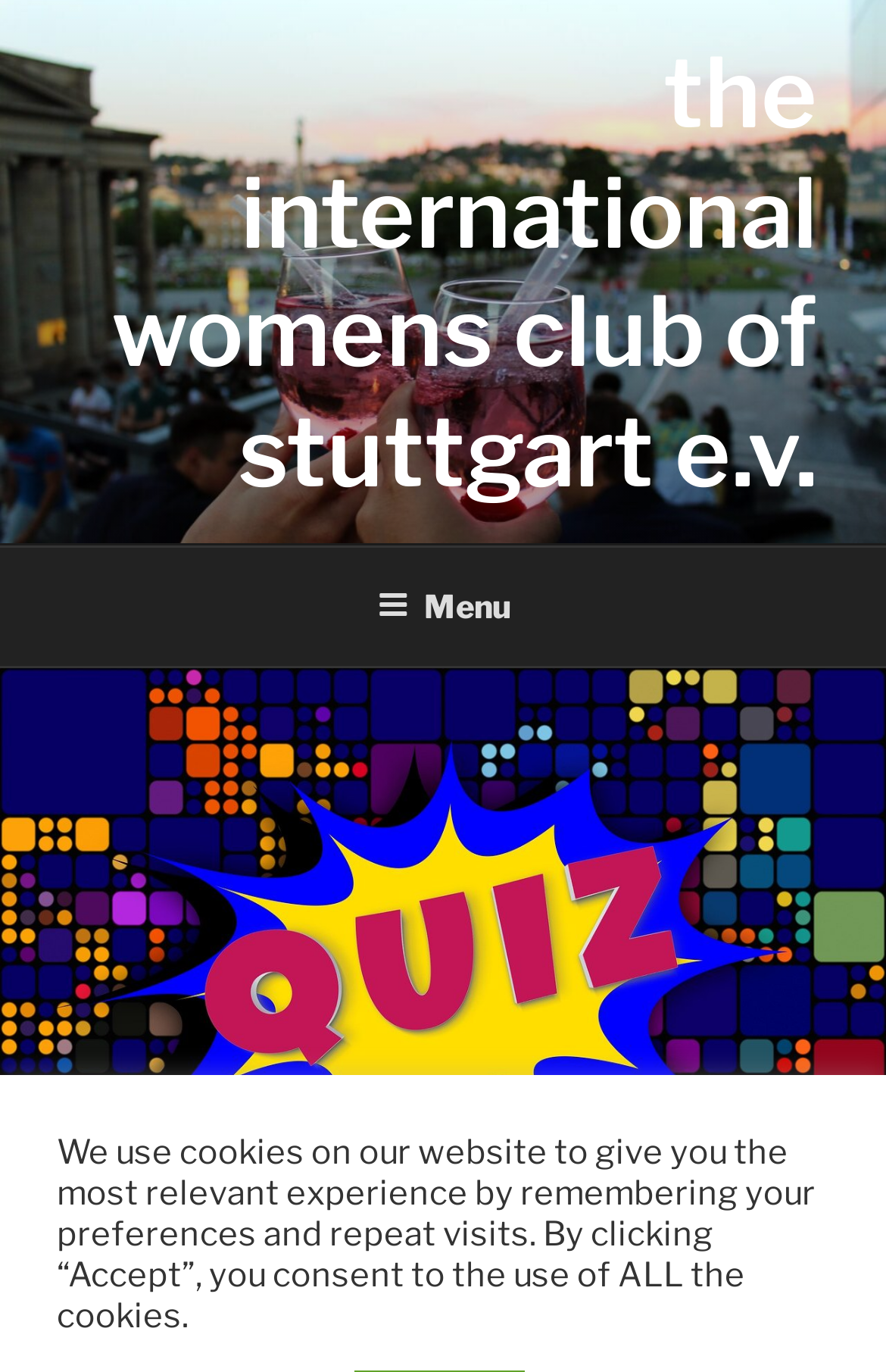Bounding box coordinates should be provided in the format (top-left x, top-left y, bottom-right x, bottom-right y) with all values between 0 and 1. Identify the bounding box for this UI element: Menu

[0.388, 0.401, 0.612, 0.482]